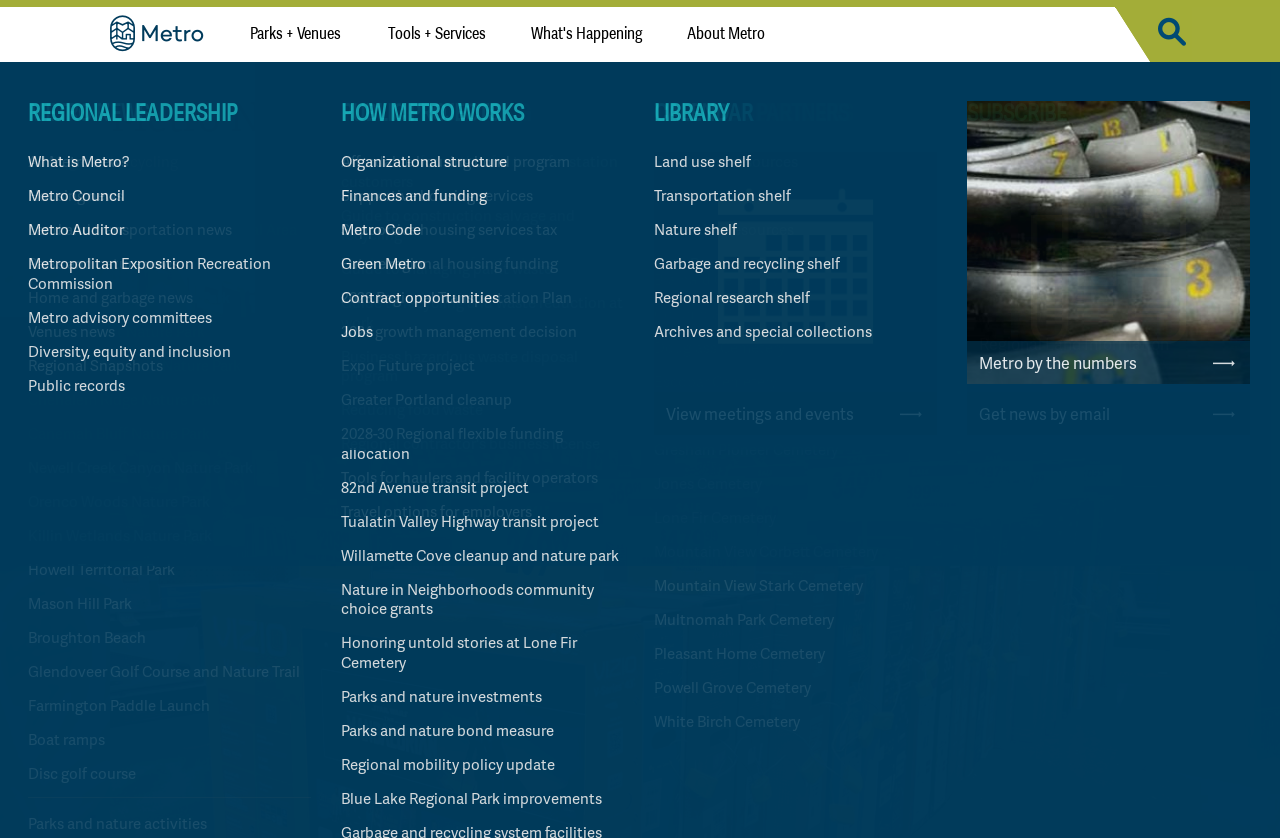Respond with a single word or short phrase to the following question: 
What is the name of the website?

Metro